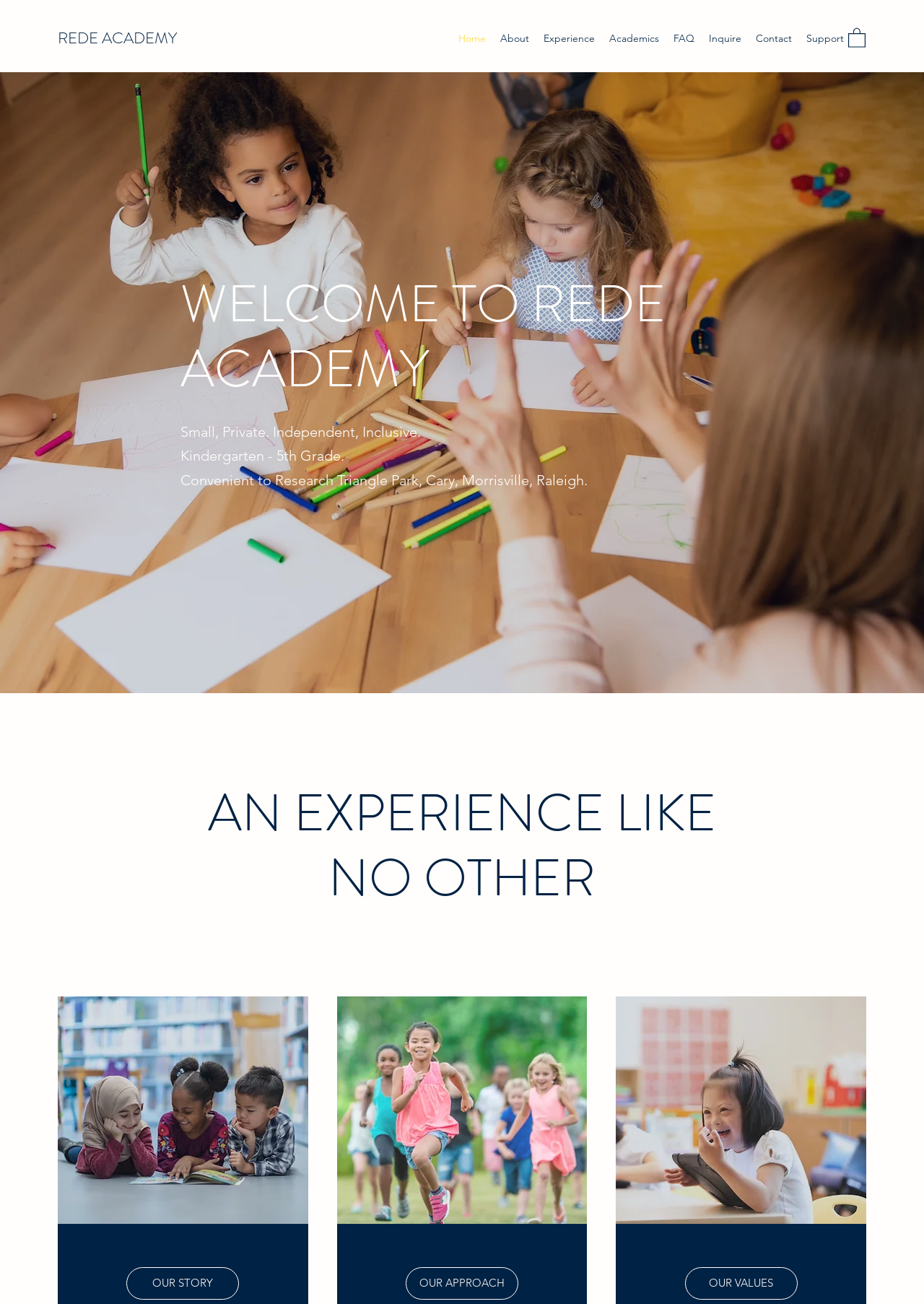Please specify the bounding box coordinates of the clickable region to carry out the following instruction: "Search all products". The coordinates should be four float numbers between 0 and 1, in the format [left, top, right, bottom].

None